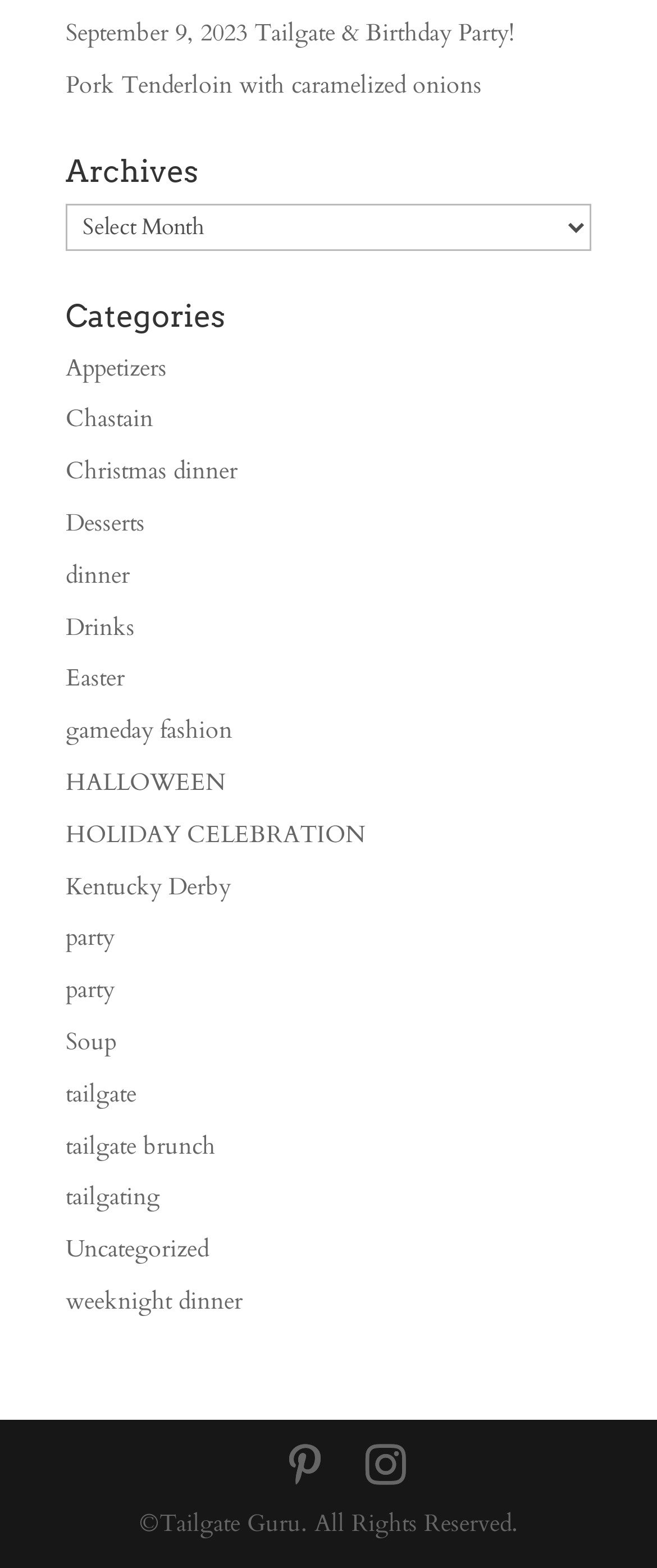Determine the coordinates of the bounding box that should be clicked to complete the instruction: "Go to the 'Archives' page". The coordinates should be represented by four float numbers between 0 and 1: [left, top, right, bottom].

[0.1, 0.1, 0.9, 0.13]